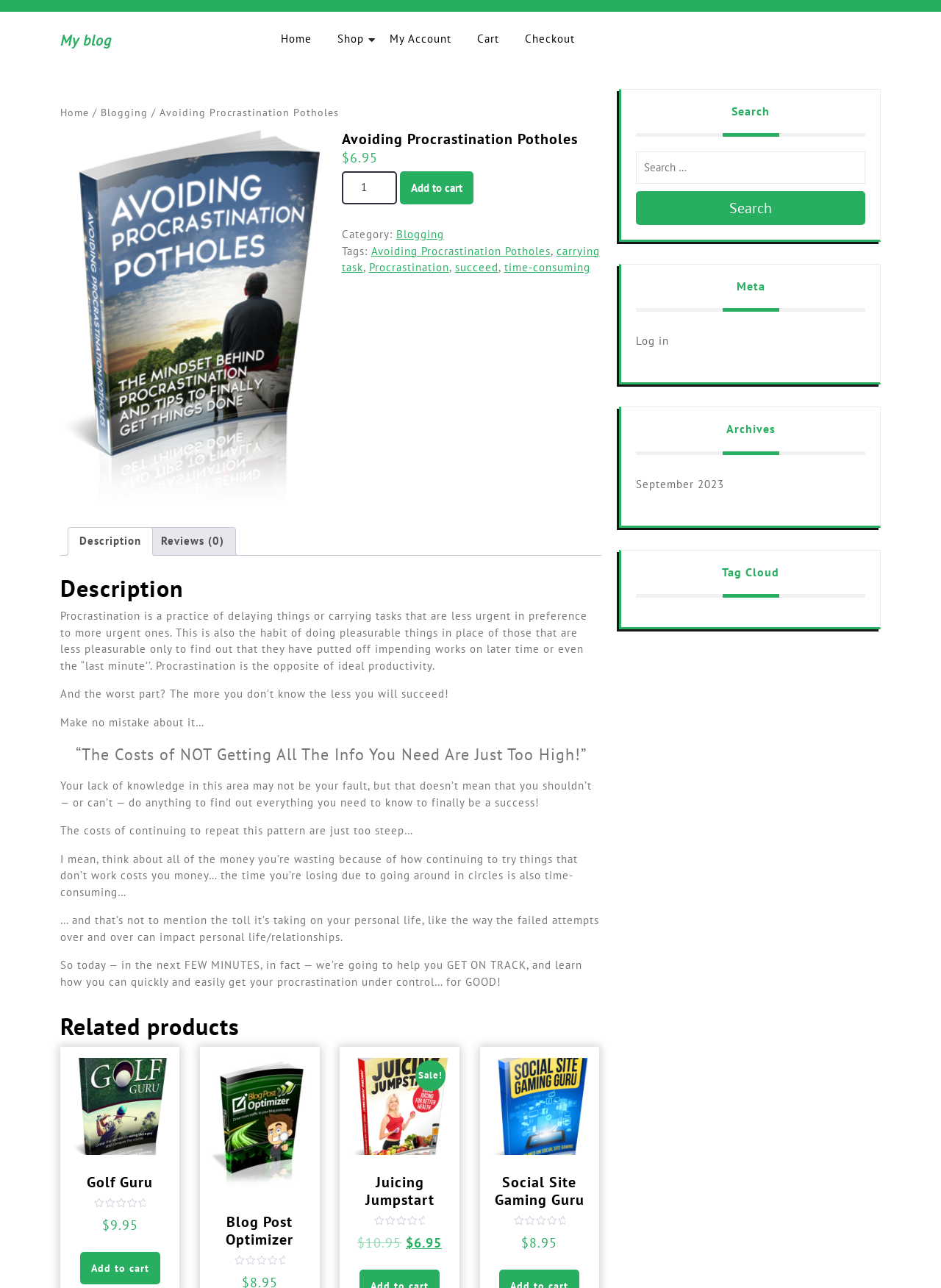Respond to the question below with a concise word or phrase:
What is the category of the product?

Blogging